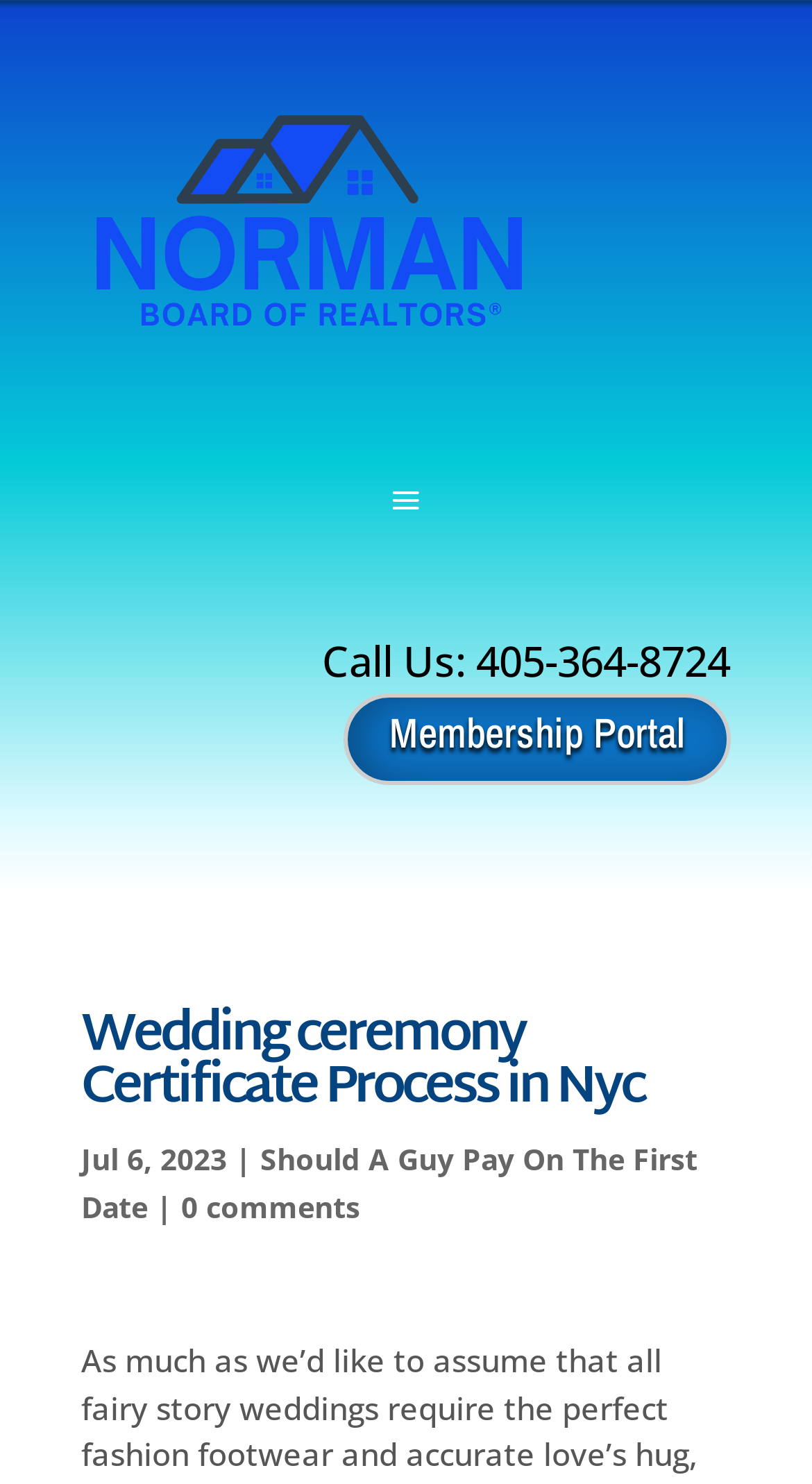Analyze the image and provide a detailed answer to the question: What is the text after the date on the webpage?

I found the text after the date by looking at the static text element that says '|'.